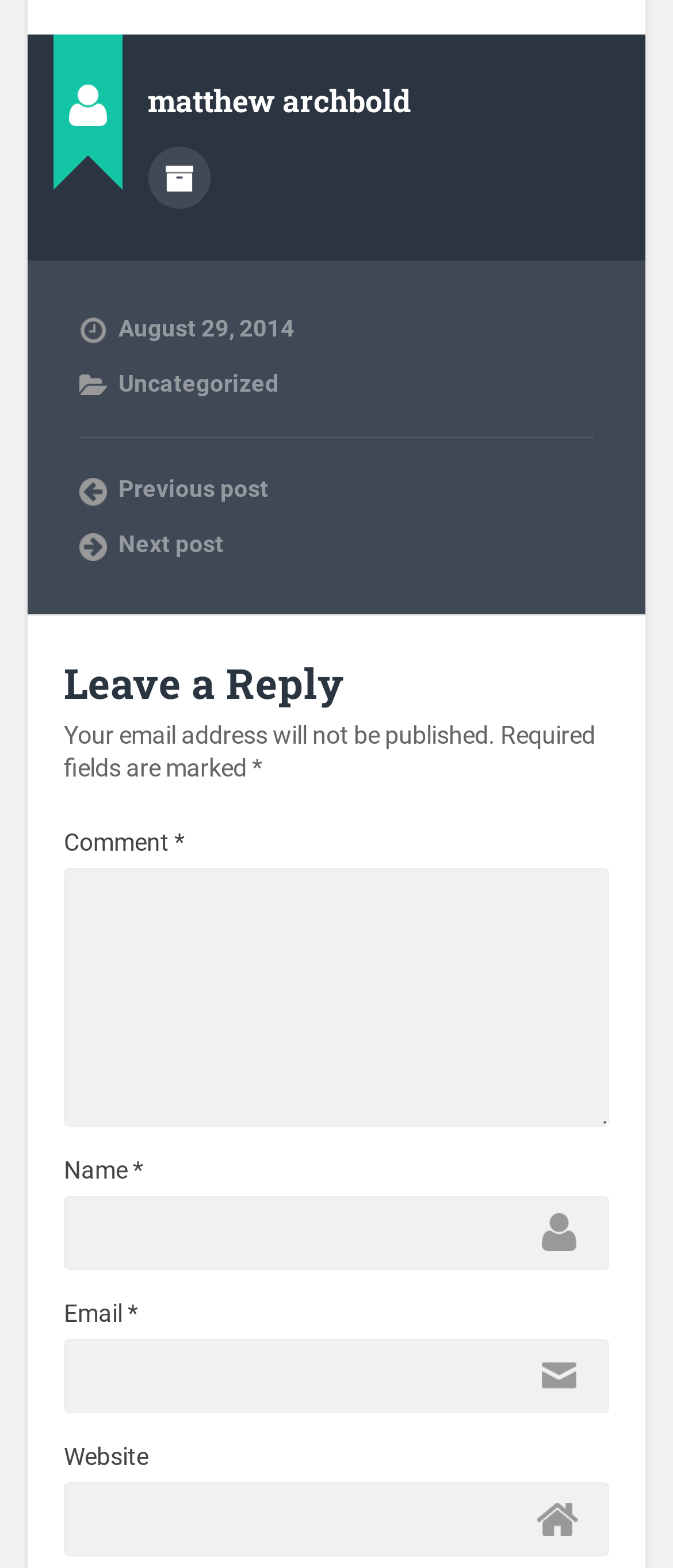Please identify the bounding box coordinates of the region to click in order to complete the task: "Read previous post". The coordinates must be four float numbers between 0 and 1, specified as [left, top, right, bottom].

[0.117, 0.302, 0.883, 0.324]